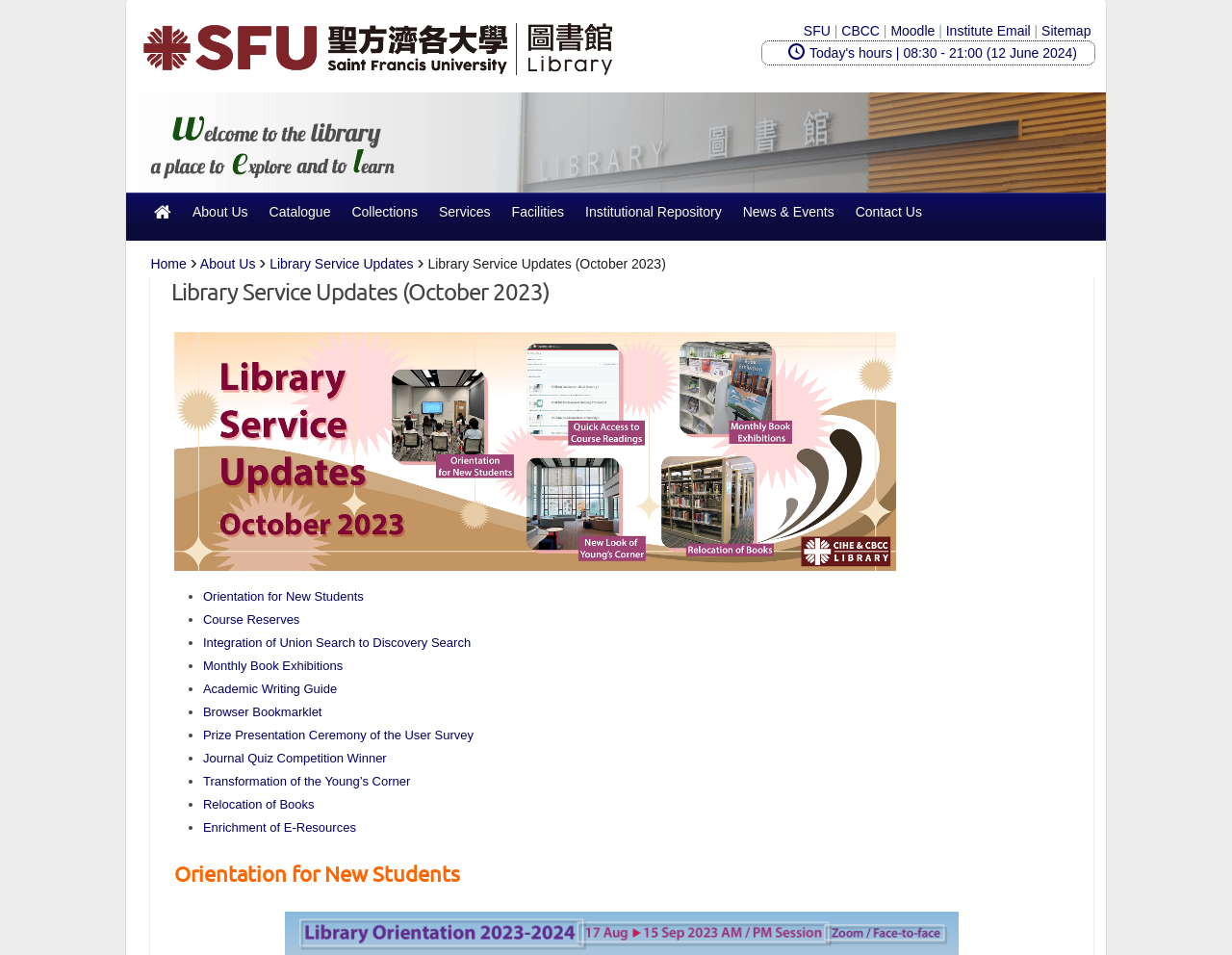Extract the bounding box coordinates of the UI element described by: "Transformation of the Young’s Corner". The coordinates should include four float numbers ranging from 0 to 1, e.g., [left, top, right, bottom].

[0.165, 0.81, 0.333, 0.826]